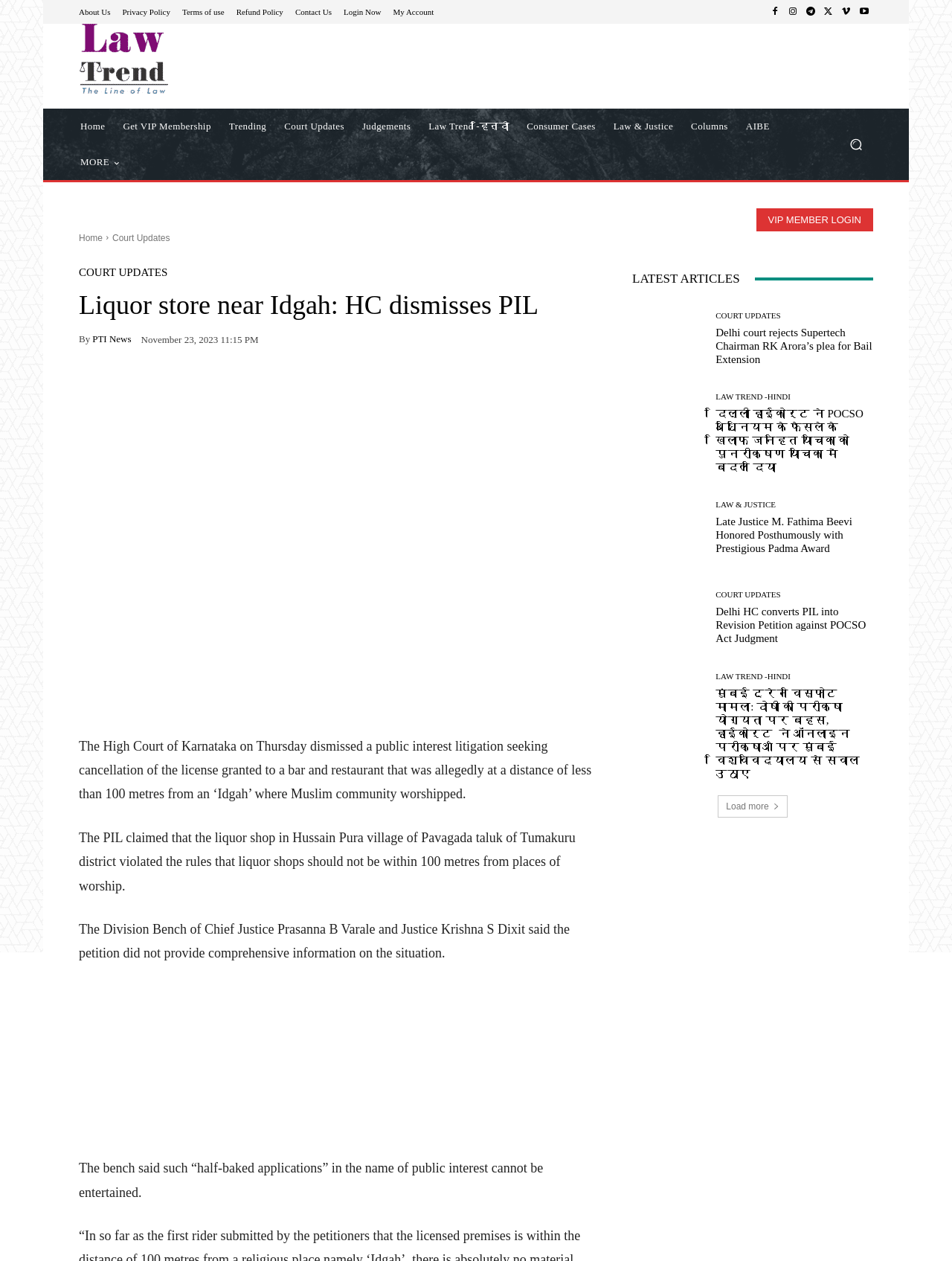Please determine the bounding box of the UI element that matches this description: alt="Ad 19". The coordinates should be given as (top-left x, top-left y, bottom-right x, bottom-right y), with all values between 0 and 1.

[0.085, 0.781, 0.624, 0.905]